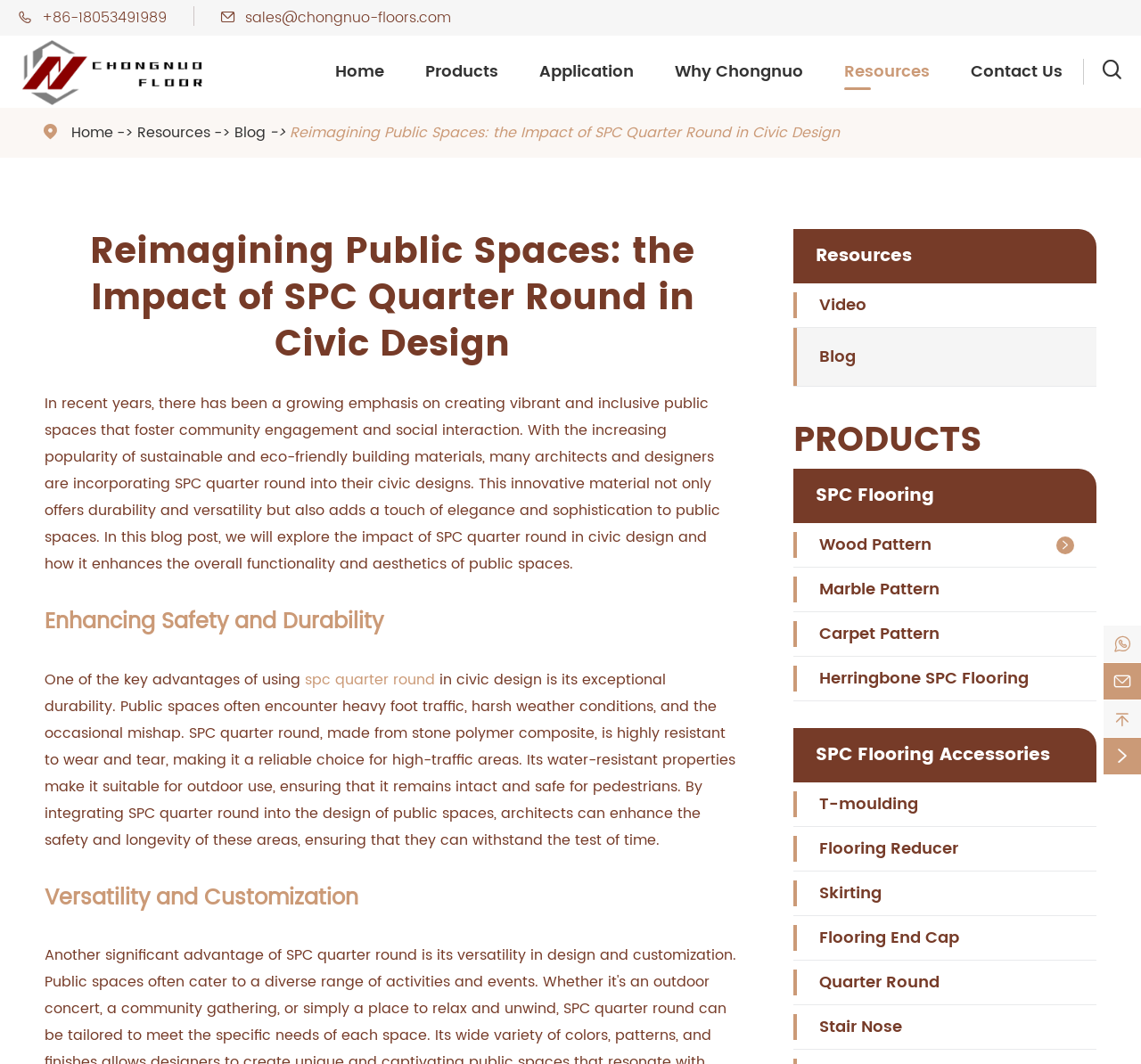Create a detailed summary of all the visual and textual information on the webpage.

This webpage is about "Reimagining Public Spaces: the Impact of SPC Quarter Round in Civic Design" by Chongnuo (Shandong) New Material Co., Ltd. At the top left corner, there is a logo of the company with a link to the homepage. Below the logo, there are contact information and social media links. 

The main content of the webpage is divided into sections. The first section has a heading "Reimagining Public Spaces: the Impact of SPC Quarter Round in Civic Design" and a paragraph of text that discusses the growing emphasis on creating vibrant and inclusive public spaces. 

Below this section, there is a heading "Enhancing Safety and Durability" with a paragraph of text that explains the advantages of using SPC quarter round in civic design, including its durability and water-resistant properties. 

The next section has a heading "Versatility and Customization" but does not have any corresponding text. 

On the right side of the webpage, there are links to various resources, including a video, blog posts, and products. The products section is further divided into SPC flooring, SPC flooring accessories, and different patterns such as wood, marble, and carpet. 

At the bottom of the webpage, there are more links to the company's social media profiles and a copyright notice.